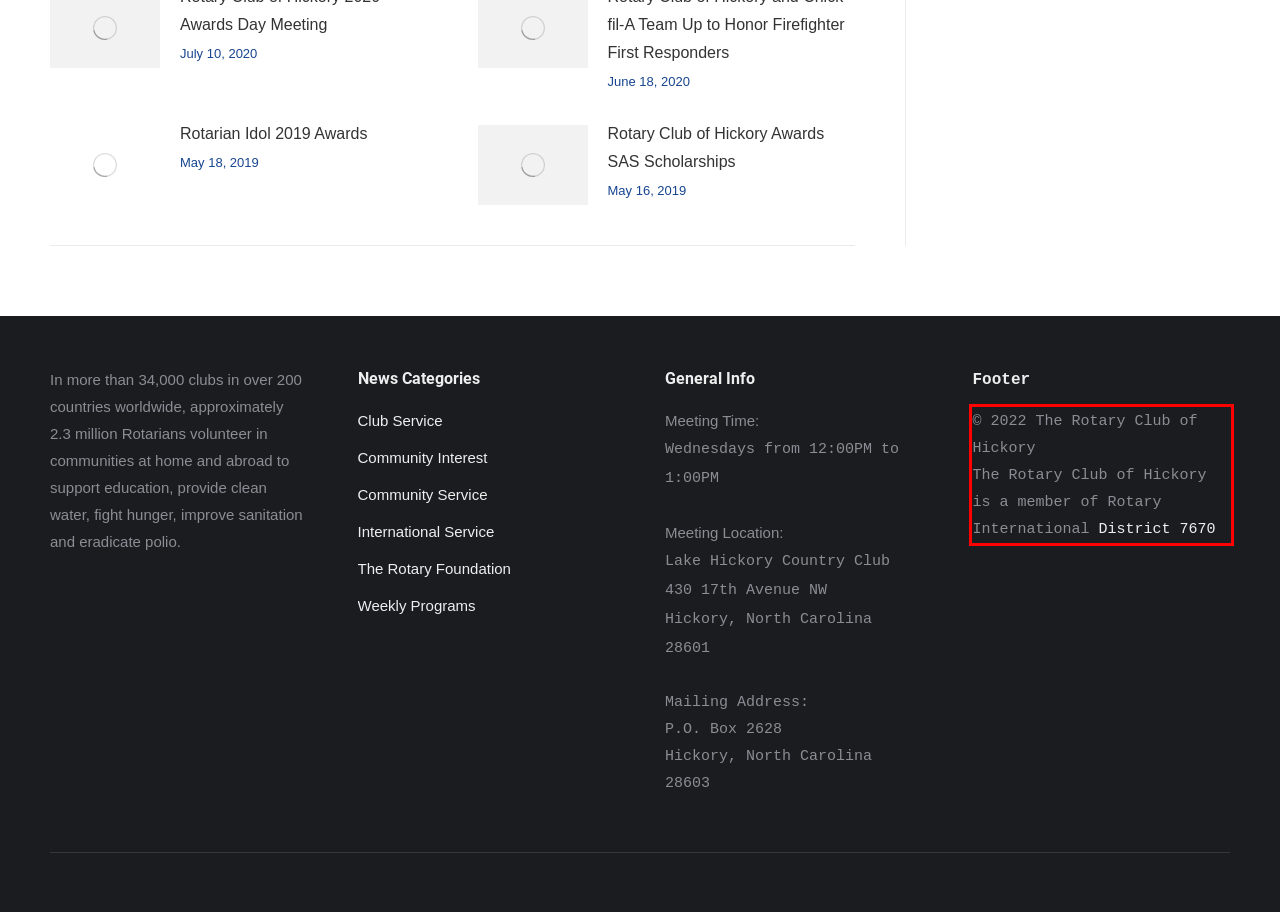Perform OCR on the text inside the red-bordered box in the provided screenshot and output the content.

© 2022 The Rotary Club of Hickory The Rotary Club of Hickory is a member of Rotary International District 7670